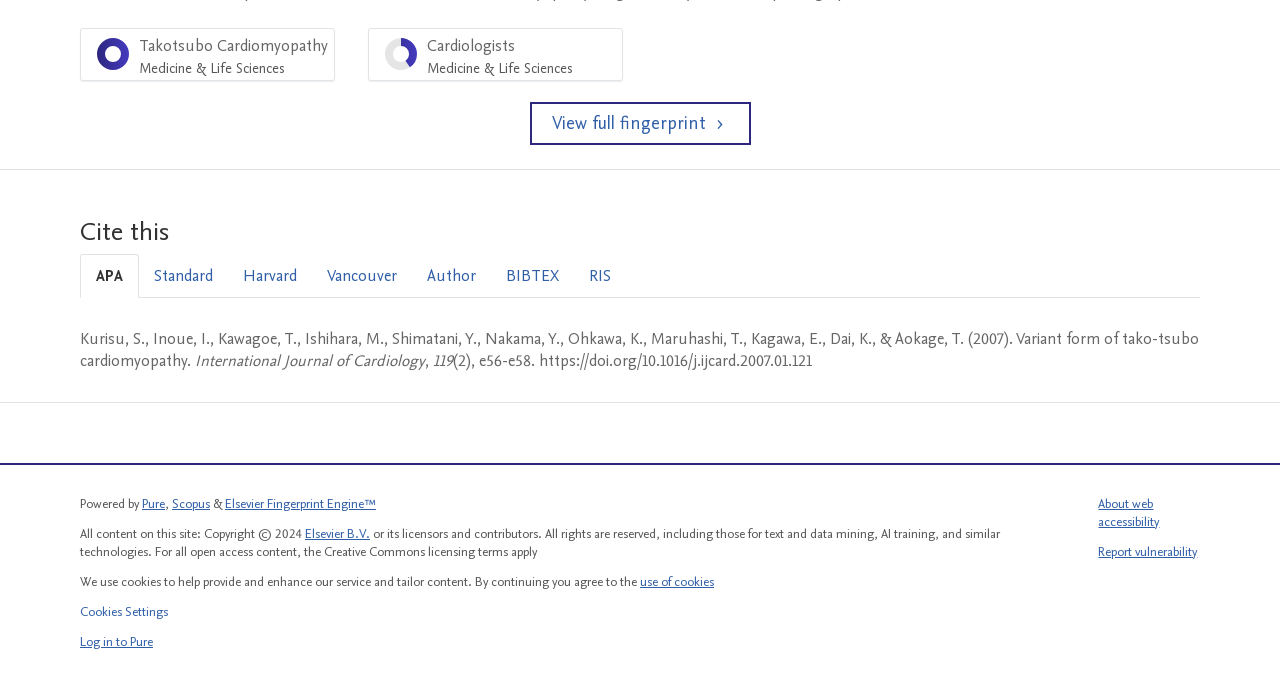What is the DOI of the cited article?
From the details in the image, provide a complete and detailed answer to the question.

I looked at the citation information in the 'APA' tabpanel and found the DOI 'https://doi.org/10.1016/j.ijcard.2007.01.121'.